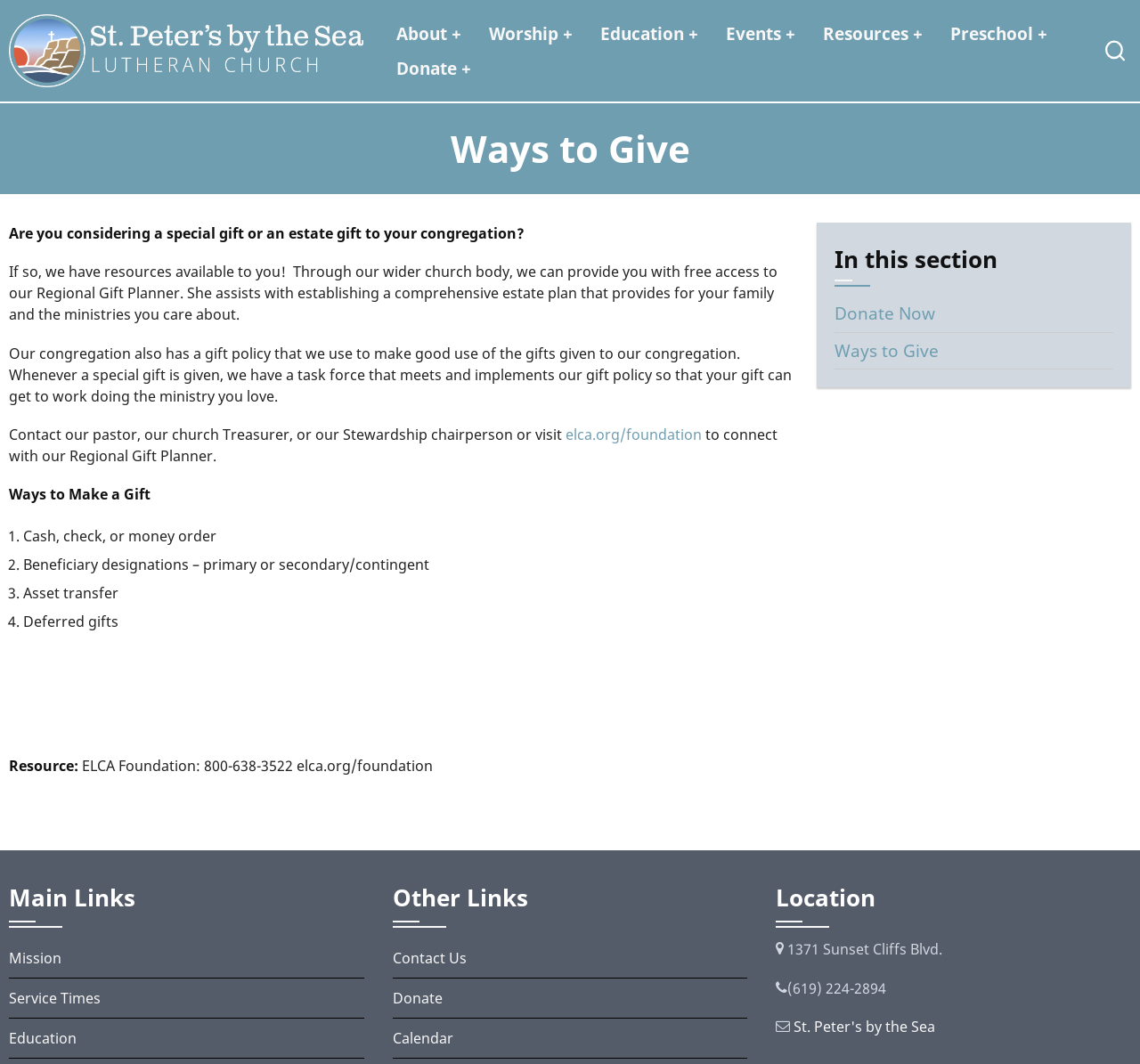Kindly determine the bounding box coordinates of the area that needs to be clicked to fulfill this instruction: "Contact the pastor".

[0.008, 0.399, 0.496, 0.417]